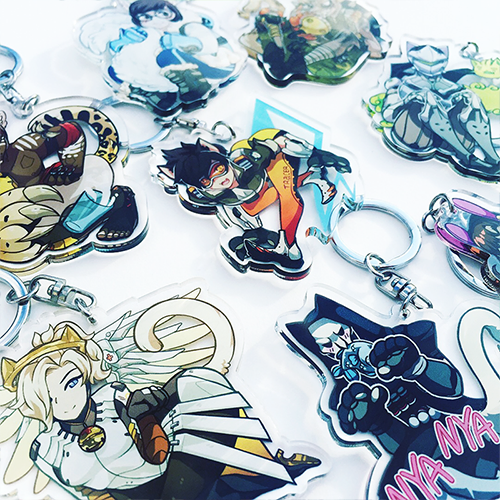Elaborate on the contents of the image in a comprehensive manner.

The image showcases a vibrant collection of keychain charms featuring various characters, designed as reversible acrylic pieces. Each charm, approximately 2 inches long, displays intricate artwork that showcases different styles and personalities, ideal for any fan or collector. The keyrings include a swivel feature for easy viewing of both sides, making them not only charming accessories but also durable collectibles. Among the characters, there's a playful mix that embodies a fun fusion of styles, such as a cat-themed character alongside recognizable figures likely inspired by gaming or anime. This set is part of the "Overwatch Kitty Cat Key Chain Charms" collection, emphasizing its playful and whimsical nature. The promotion clearly highlights that this charming collection is retiring, generatively increasing its appeal for collectors eager to secure unique pieces.